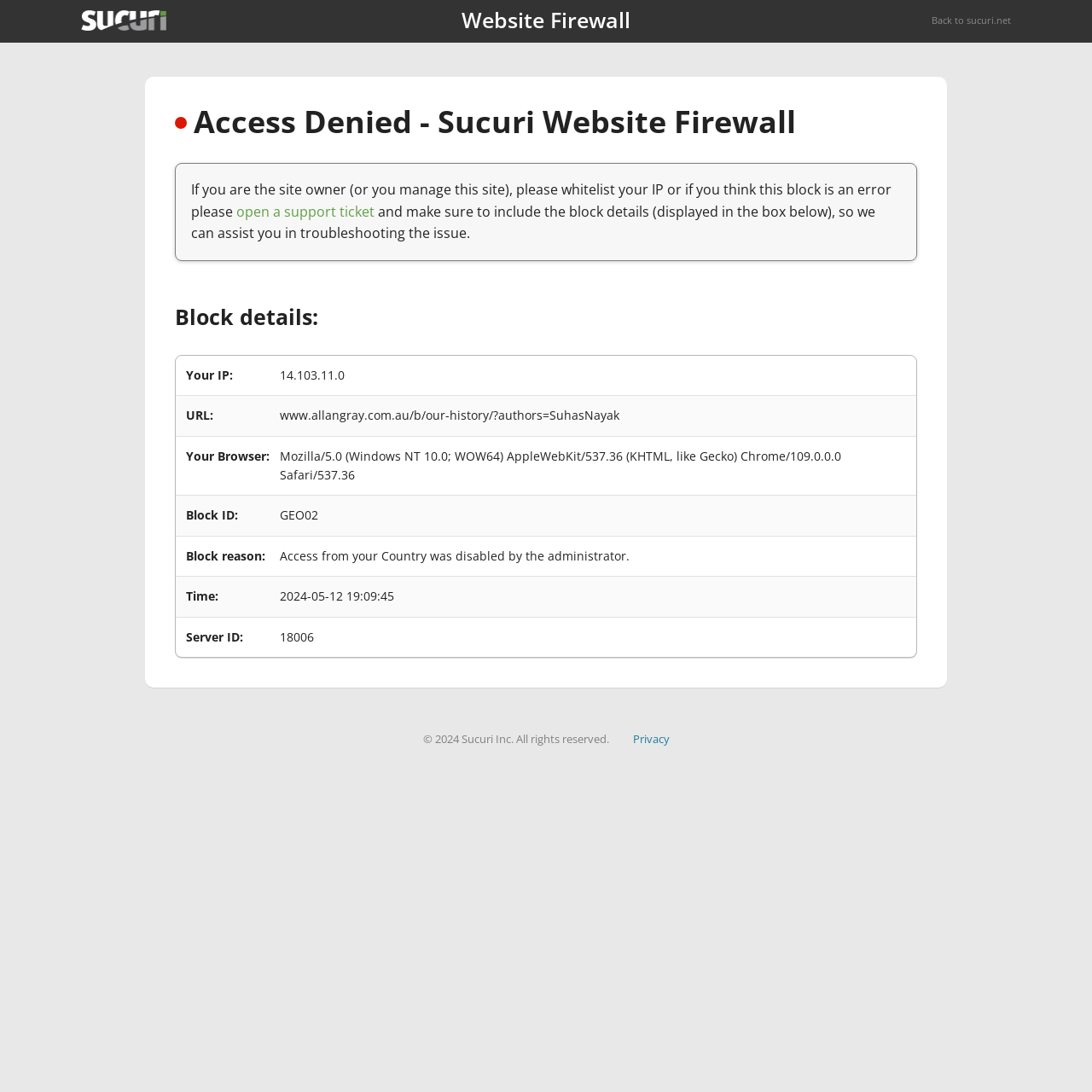What is the IP address that was blocked?
Provide a comprehensive and detailed answer to the question.

The IP address that was blocked can be found in the 'Block details' section, which is a table that displays information about the block. The table has several rows, each with two columns. The first column displays the label, and the second column displays the value. The row with the label 'Your IP:' has the value '14.103.11.0', which is the IP address that was blocked.